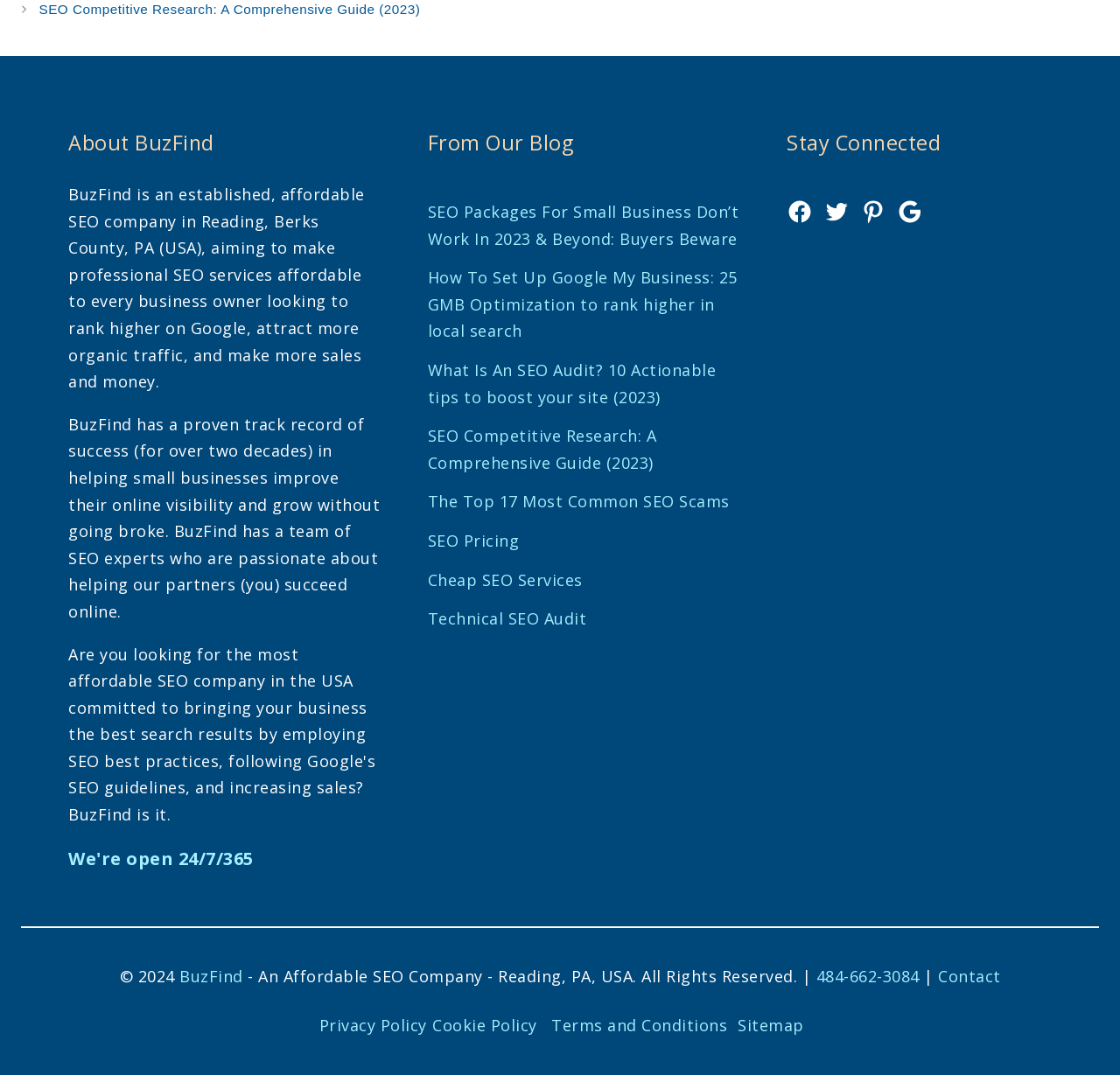What is the topic of the first blog post?
Based on the image, respond with a single word or phrase.

SEO Competitive Research